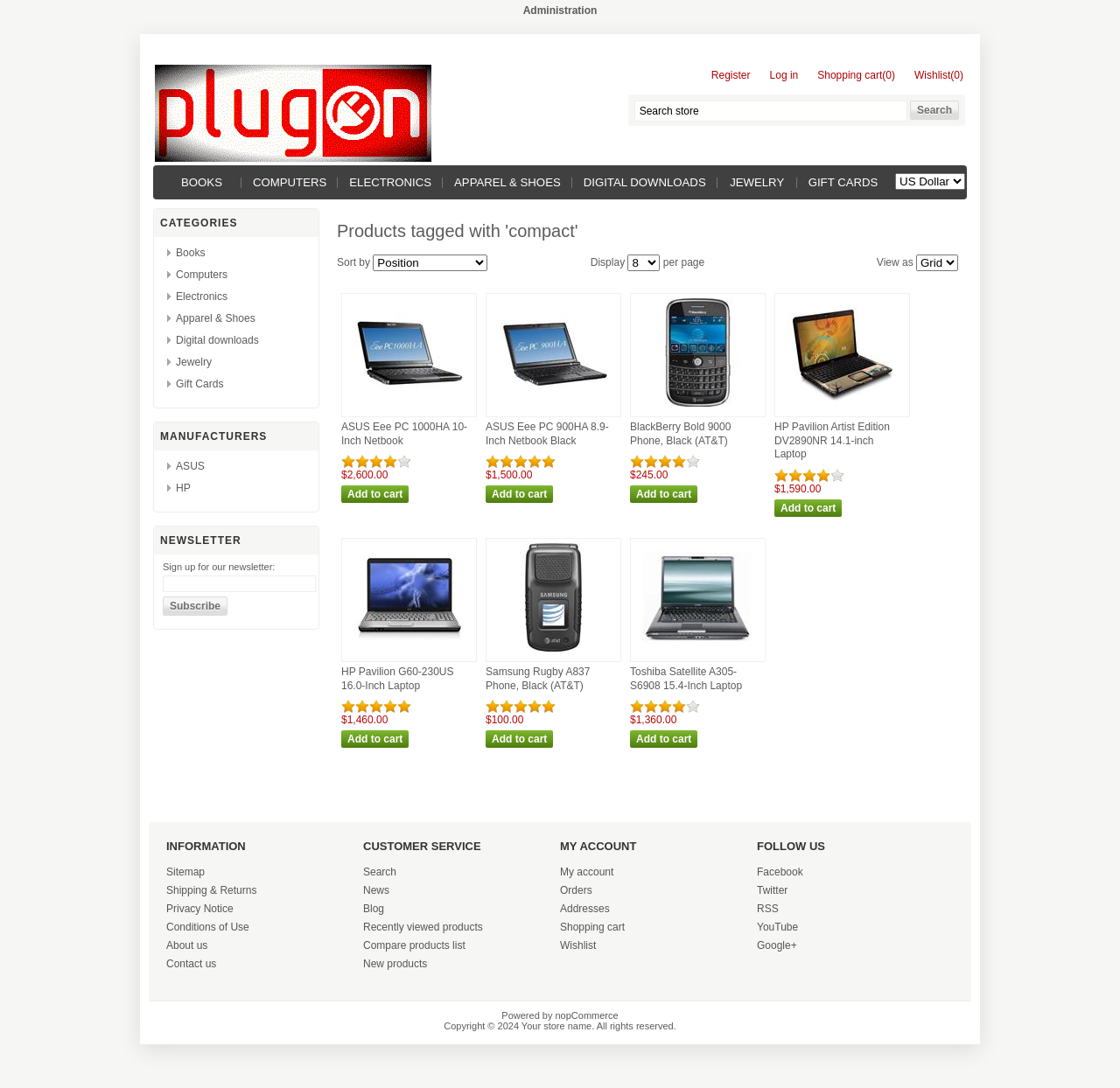Locate the bounding box coordinates of the element that needs to be clicked to carry out the instruction: "Add ASUS Eee PC 1000HA 10-Inch Netbook to cart". The coordinates should be given as four float numbers ranging from 0 to 1, i.e., [left, top, right, bottom].

[0.305, 0.446, 0.365, 0.462]